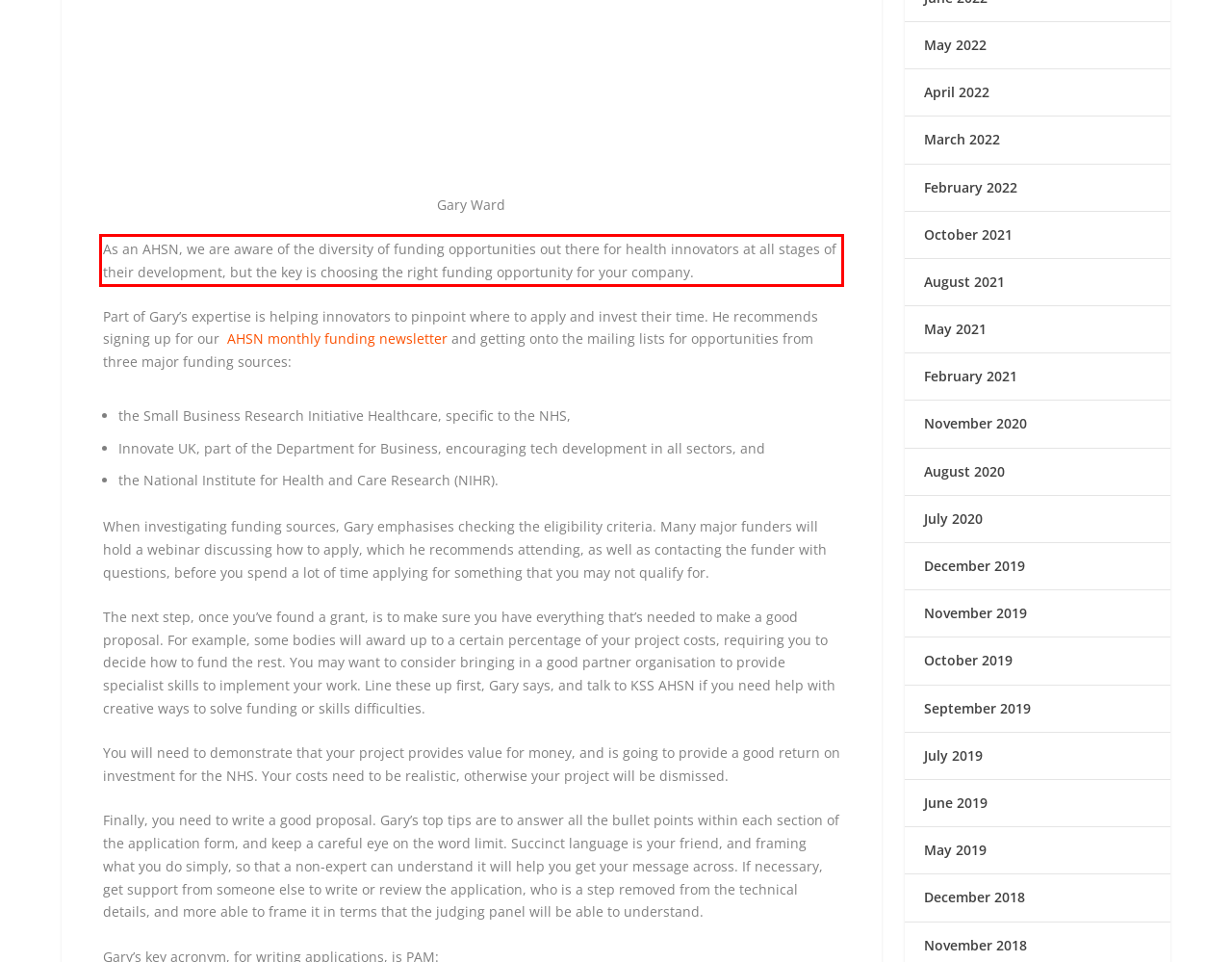Please perform OCR on the text content within the red bounding box that is highlighted in the provided webpage screenshot.

As an AHSN, we are aware of the diversity of funding opportunities out there for health innovators at all stages of their development, but the key is choosing the right funding opportunity for your company.